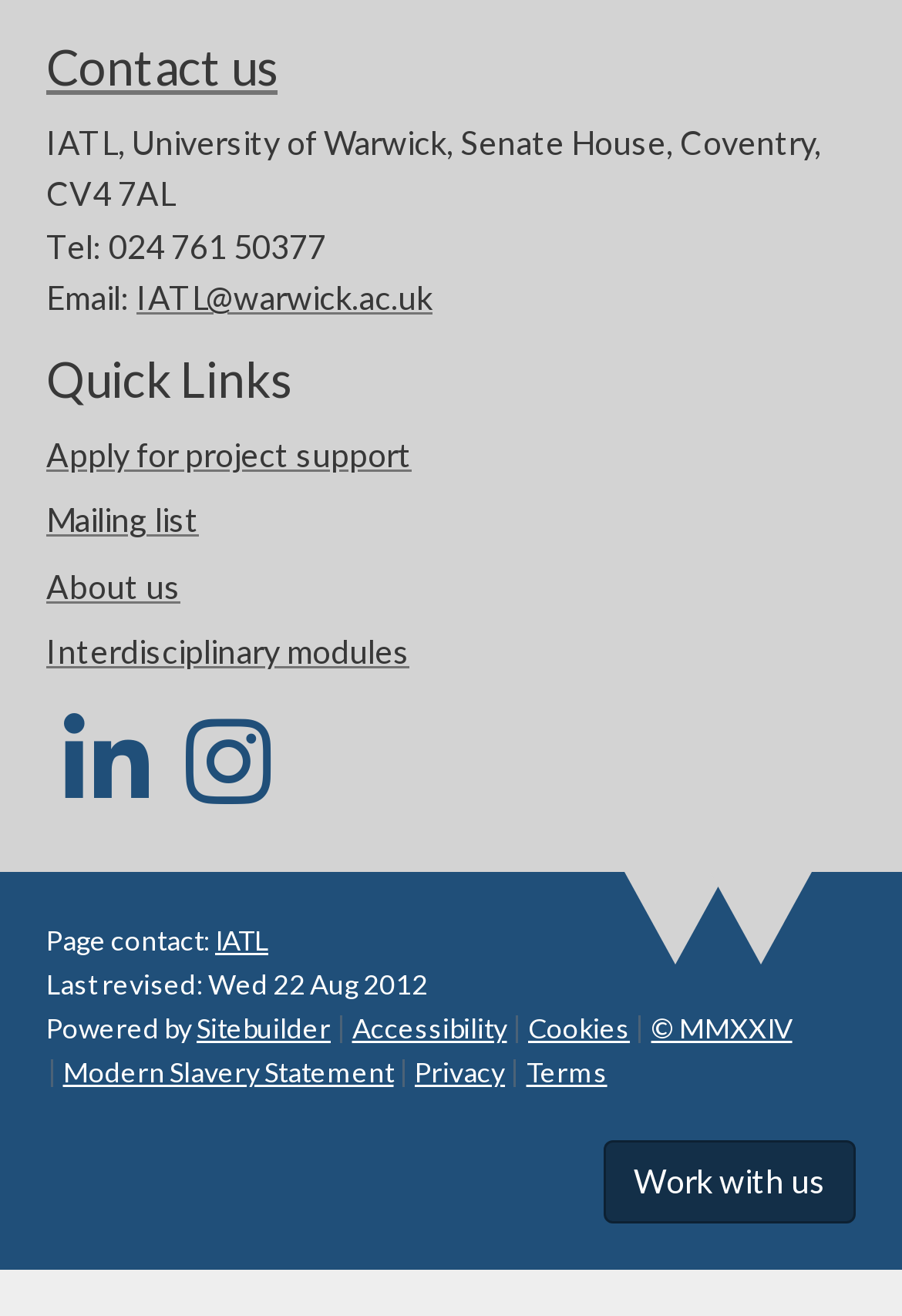Using the provided element description "Contact us", determine the bounding box coordinates of the UI element.

[0.051, 0.027, 0.308, 0.071]